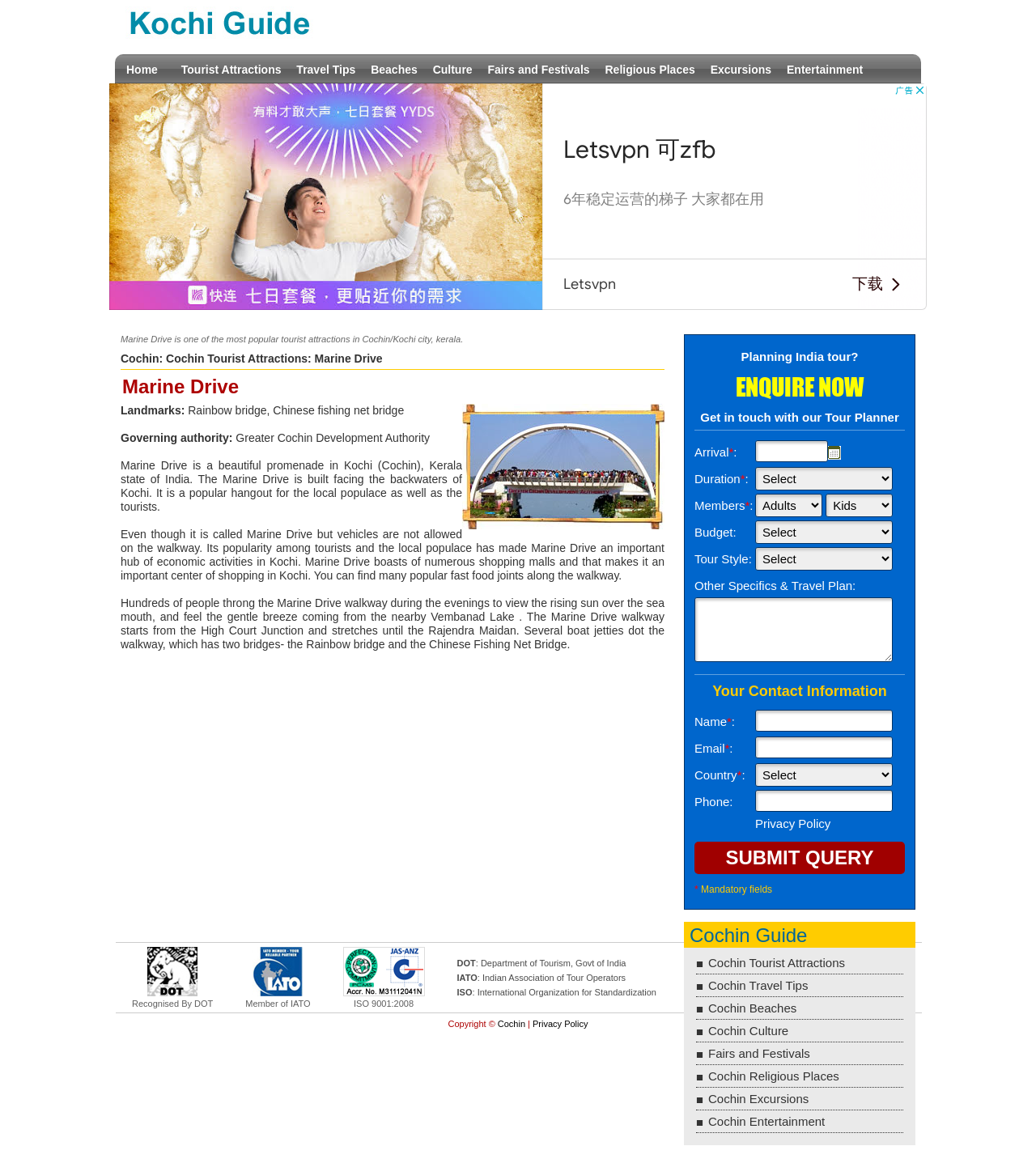What can be found along the Marine Drive walkway?
Give a comprehensive and detailed explanation for the question.

According to the webpage, Marine Drive boasts of numerous shopping malls and fast food joints along the walkway, making it an important center of shopping and dining in Kochi.